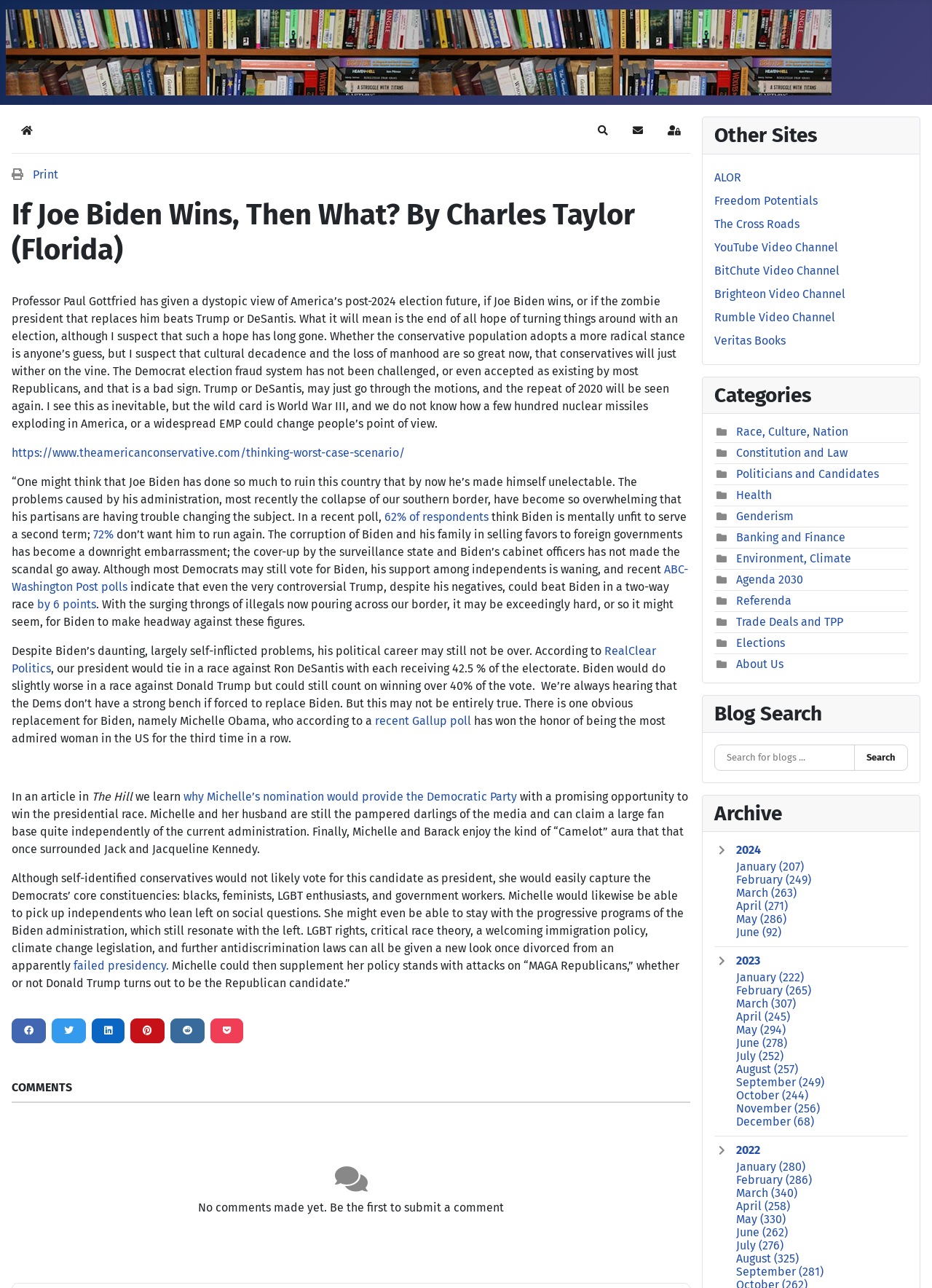Locate the bounding box coordinates of the element I should click to achieve the following instruction: "Read the article on 'The American Conservative'".

[0.012, 0.346, 0.434, 0.357]